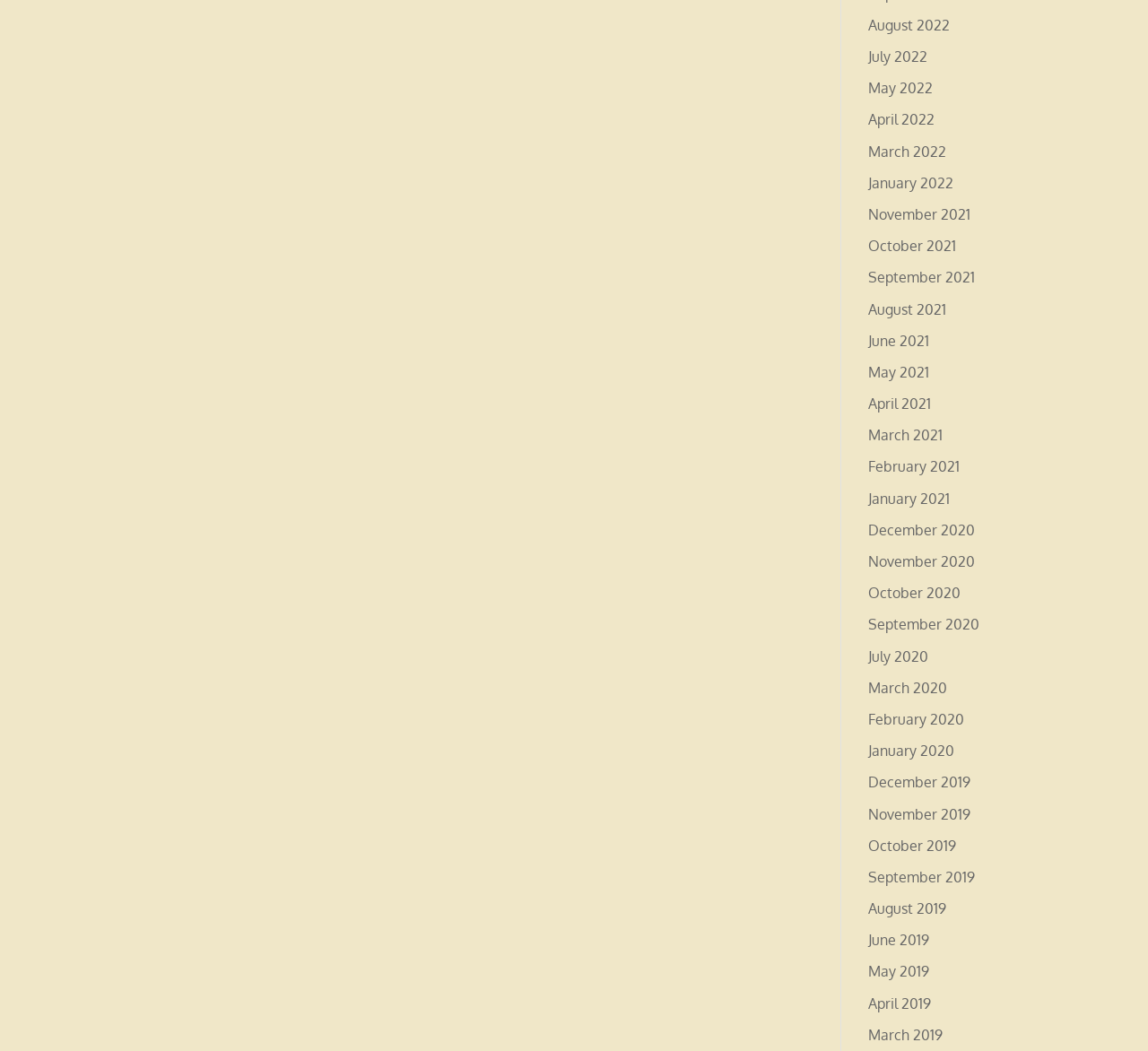Specify the bounding box coordinates (top-left x, top-left y, bottom-right x, bottom-right y) of the UI element in the screenshot that matches this description: September 2021

[0.756, 0.255, 0.849, 0.272]